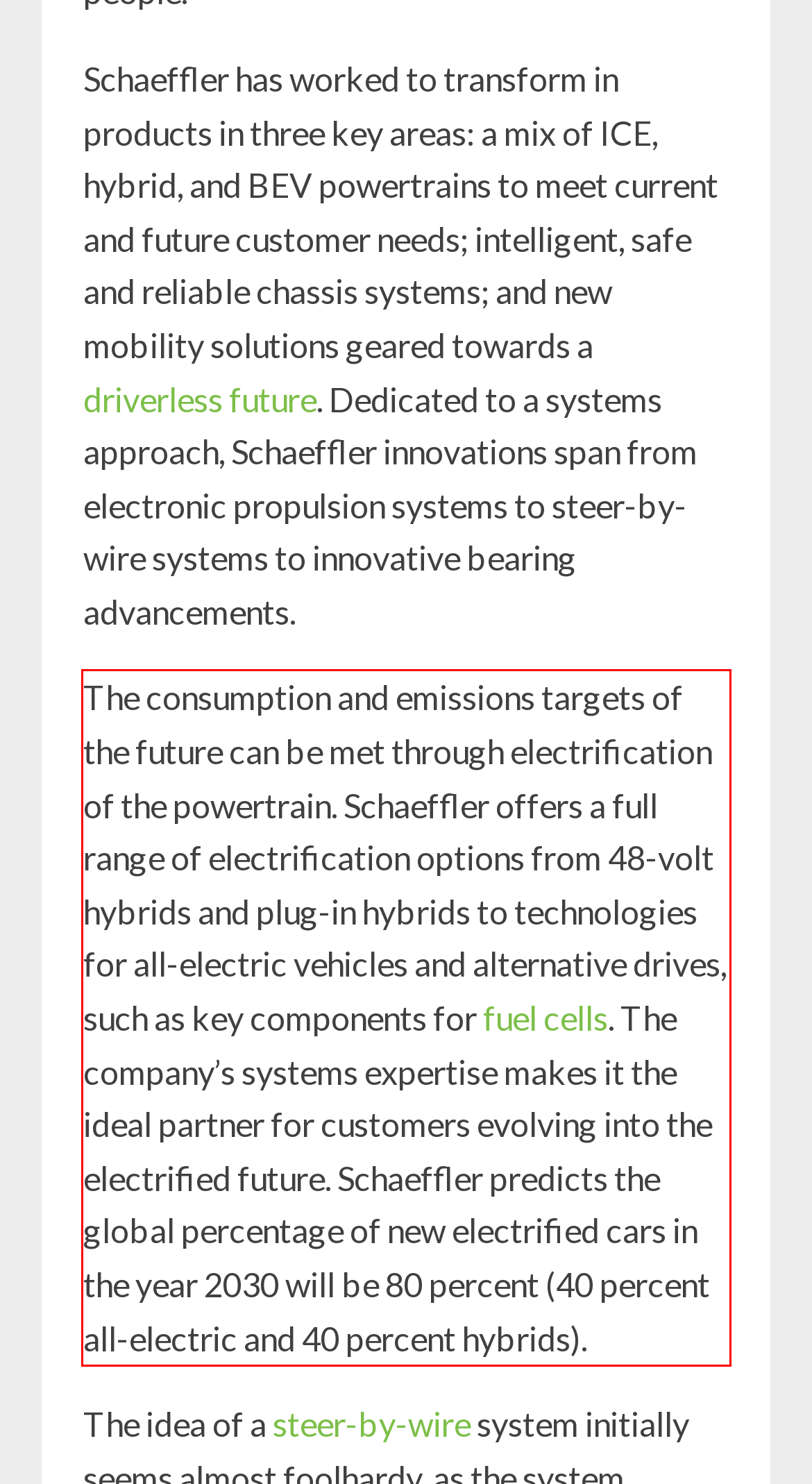You are given a screenshot of a webpage with a UI element highlighted by a red bounding box. Please perform OCR on the text content within this red bounding box.

The consumption and emissions targets of the future can be met through electrification of the powertrain. Schaeffler offers a full range of electrification options from 48-volt hybrids and plug-in hybrids to technologies for all-electric vehicles and alternative drives, such as key components for fuel cells. The company’s systems expertise makes it the ideal partner for customers evolving into the electrified future. Schaeffler predicts the global percentage of new electrified cars in the year 2030 will be 80 percent (40 percent all-electric and 40 percent hybrids).